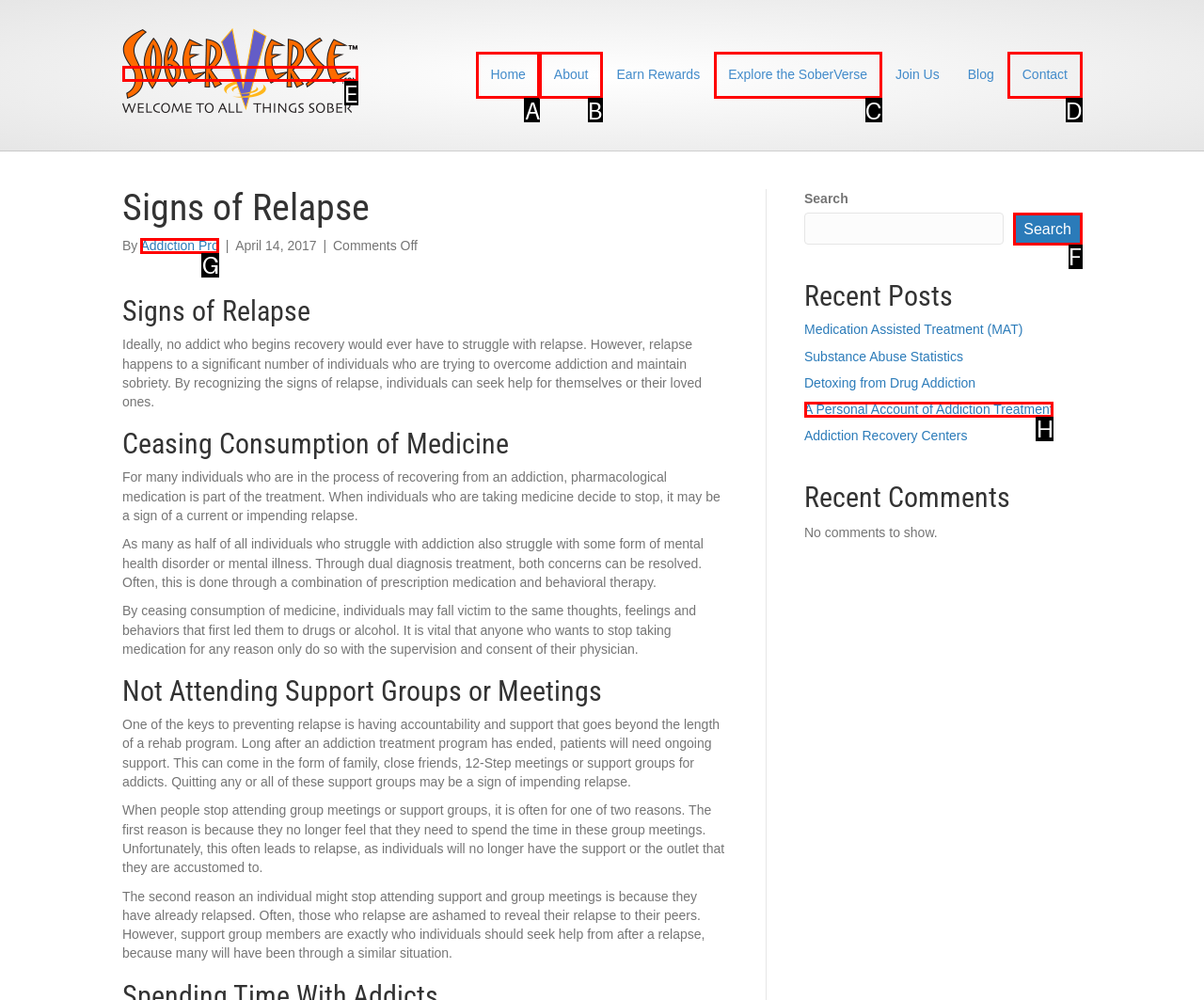Tell me which option best matches this description: Explore the SoberVerse
Answer with the letter of the matching option directly from the given choices.

C